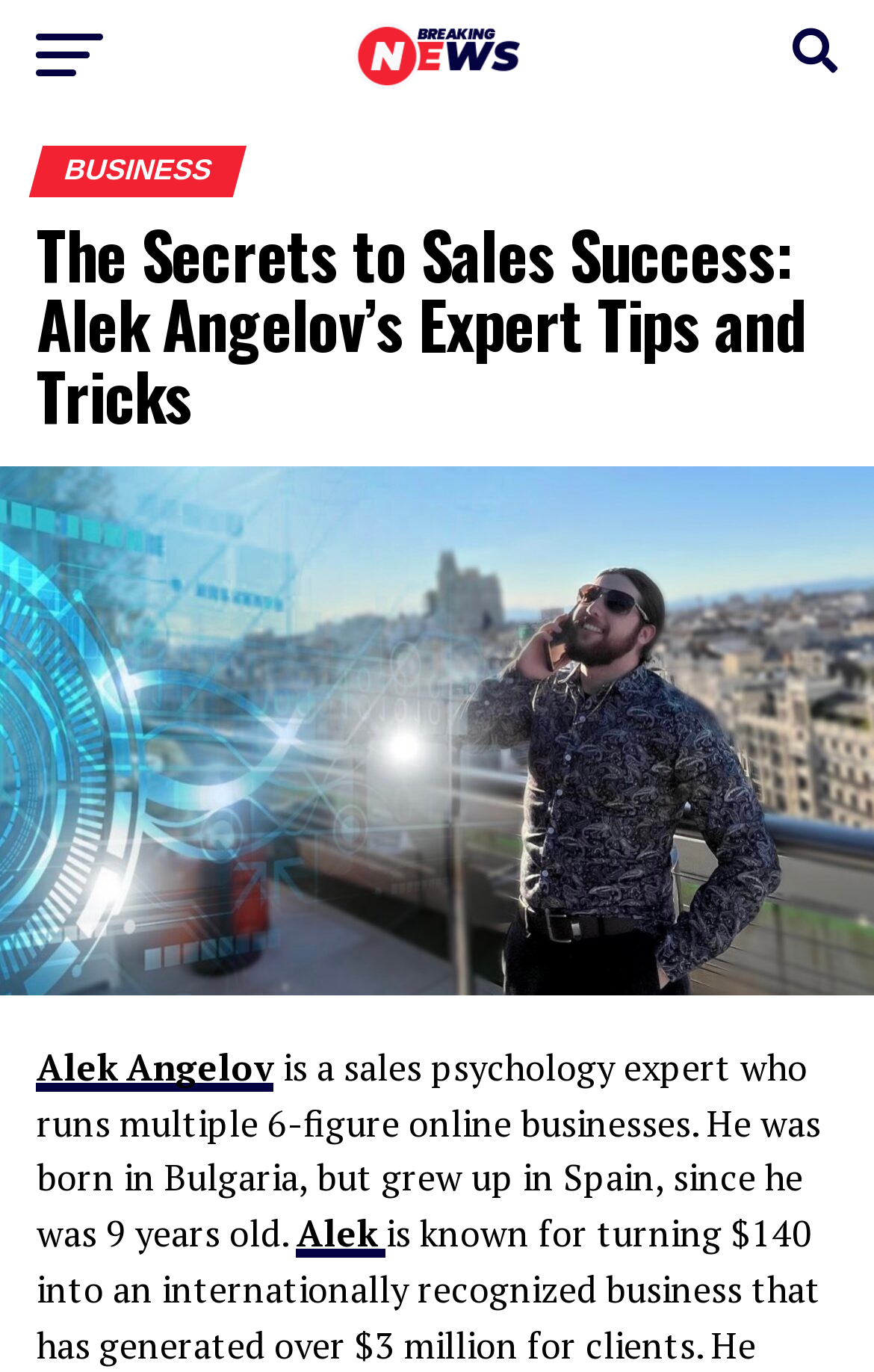What is the category of the webpage content?
Refer to the image and give a detailed answer to the question.

The webpage has a heading 'BUSINESS' which suggests that the category of the webpage content is related to business.